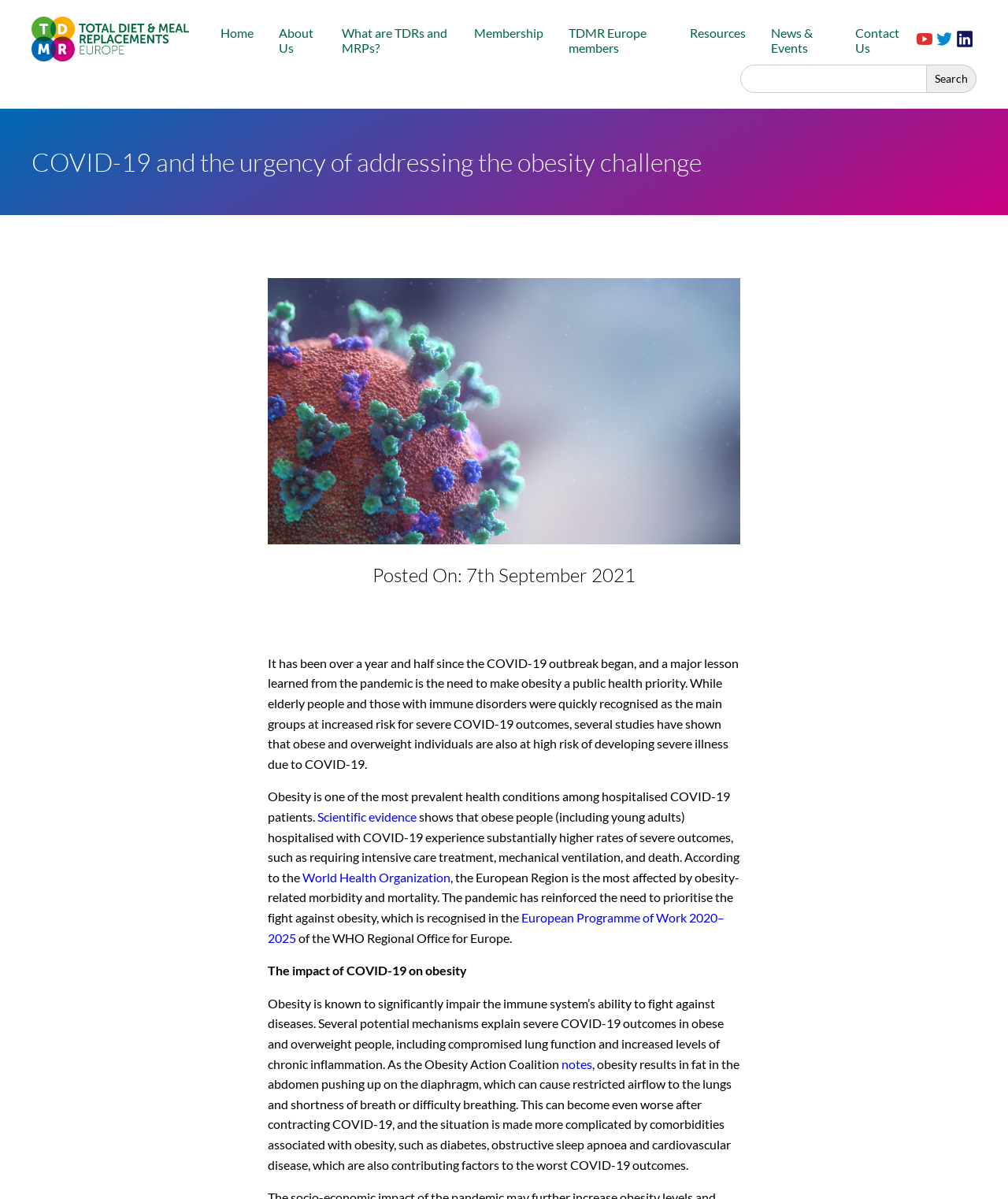Specify the bounding box coordinates of the area to click in order to follow the given instruction: "Click the button to become a sponsor."

None